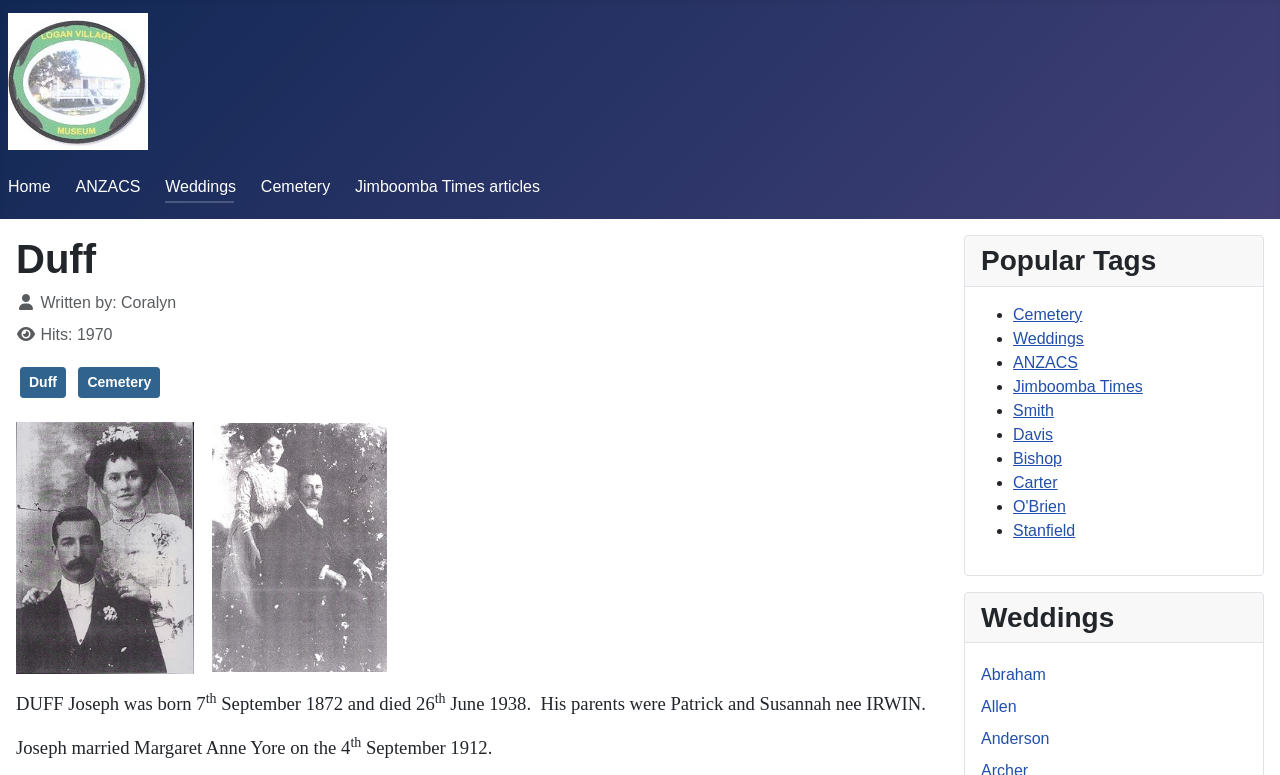Please identify the bounding box coordinates of the region to click in order to complete the task: "Read about Joseph Duff". The coordinates must be four float numbers between 0 and 1, specified as [left, top, right, bottom].

[0.016, 0.474, 0.052, 0.514]